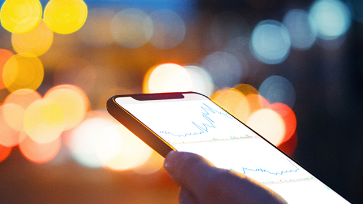Please provide a brief answer to the question using only one word or phrase: 
What is the atmosphere of the background?

Bustling urban environment at night